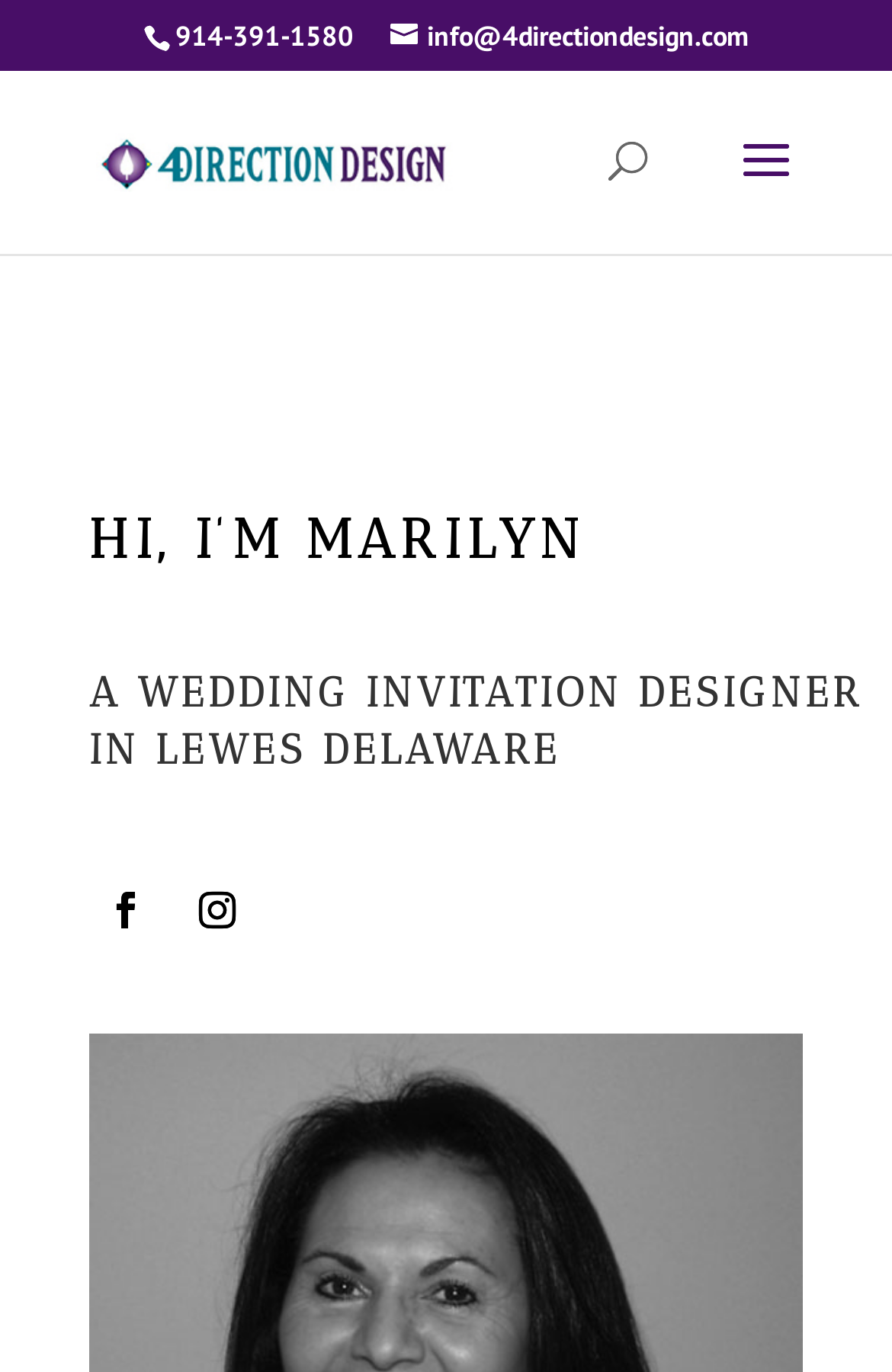Find the bounding box coordinates for the HTML element described in this sentence: "info@4directiondesign.com". Provide the coordinates as four float numbers between 0 and 1, in the format [left, top, right, bottom].

[0.437, 0.013, 0.84, 0.038]